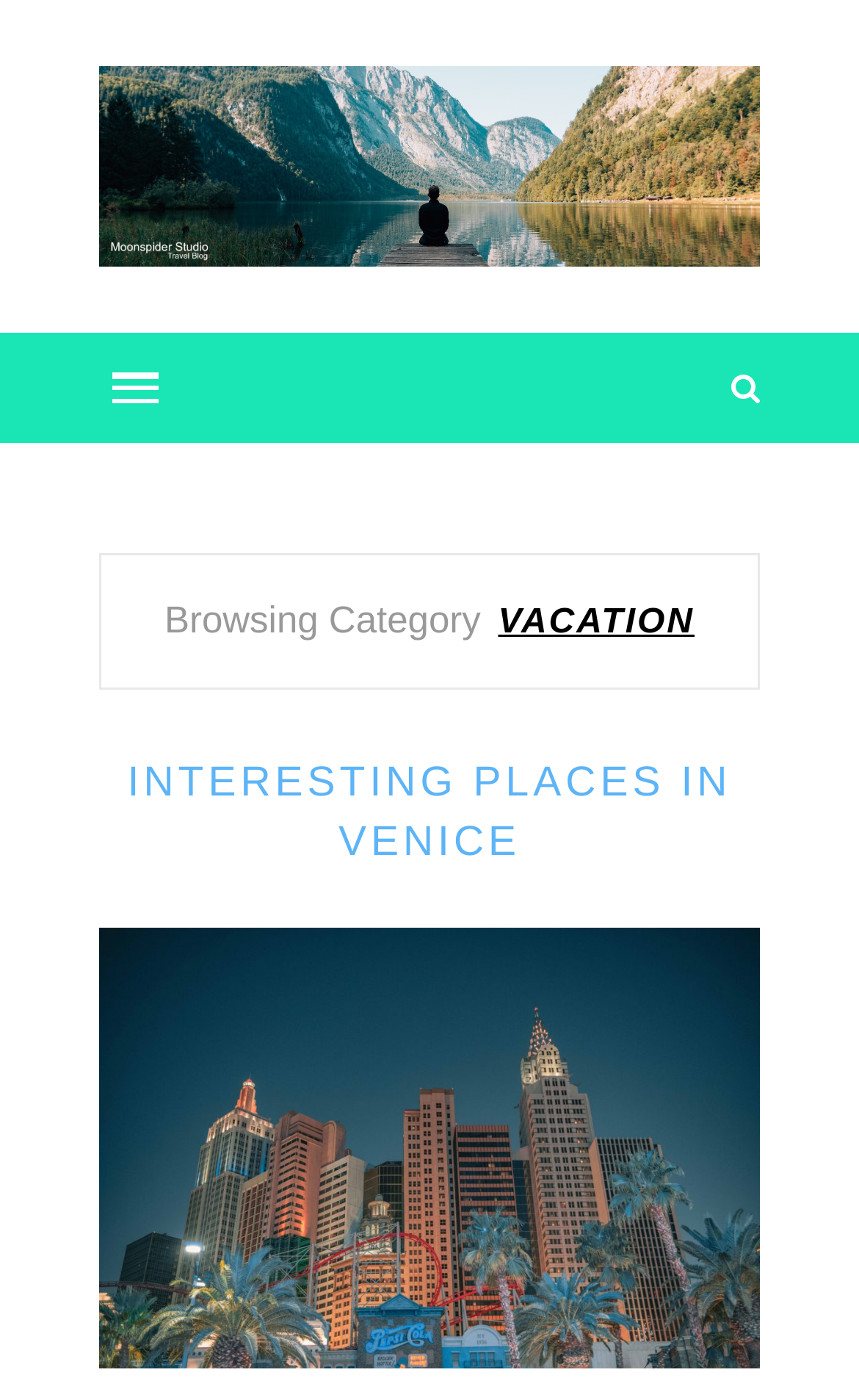Deliver a detailed narrative of the webpage's visual and textual elements.

The webpage is titled "Vacation Archives - Moon Spider Studio" and features a prominent heading "Moon Spider Studio" at the top left, which is also a link. Below this heading, there is a small image with the same name. 

To the right of the image, there is a link with a popup menu. Further to the right, there is another link with a font awesome icon, represented by the Unicode character "\uf002". 

Below these elements, there is a static text "Browsing Category" at the top left, followed by a heading "VACATION" to its right. 

Under the "VACATION" heading, there is a subheading "INTERESTING PLACES IN VENICE" which is also a link. Below this subheading, there is another link with no text content.